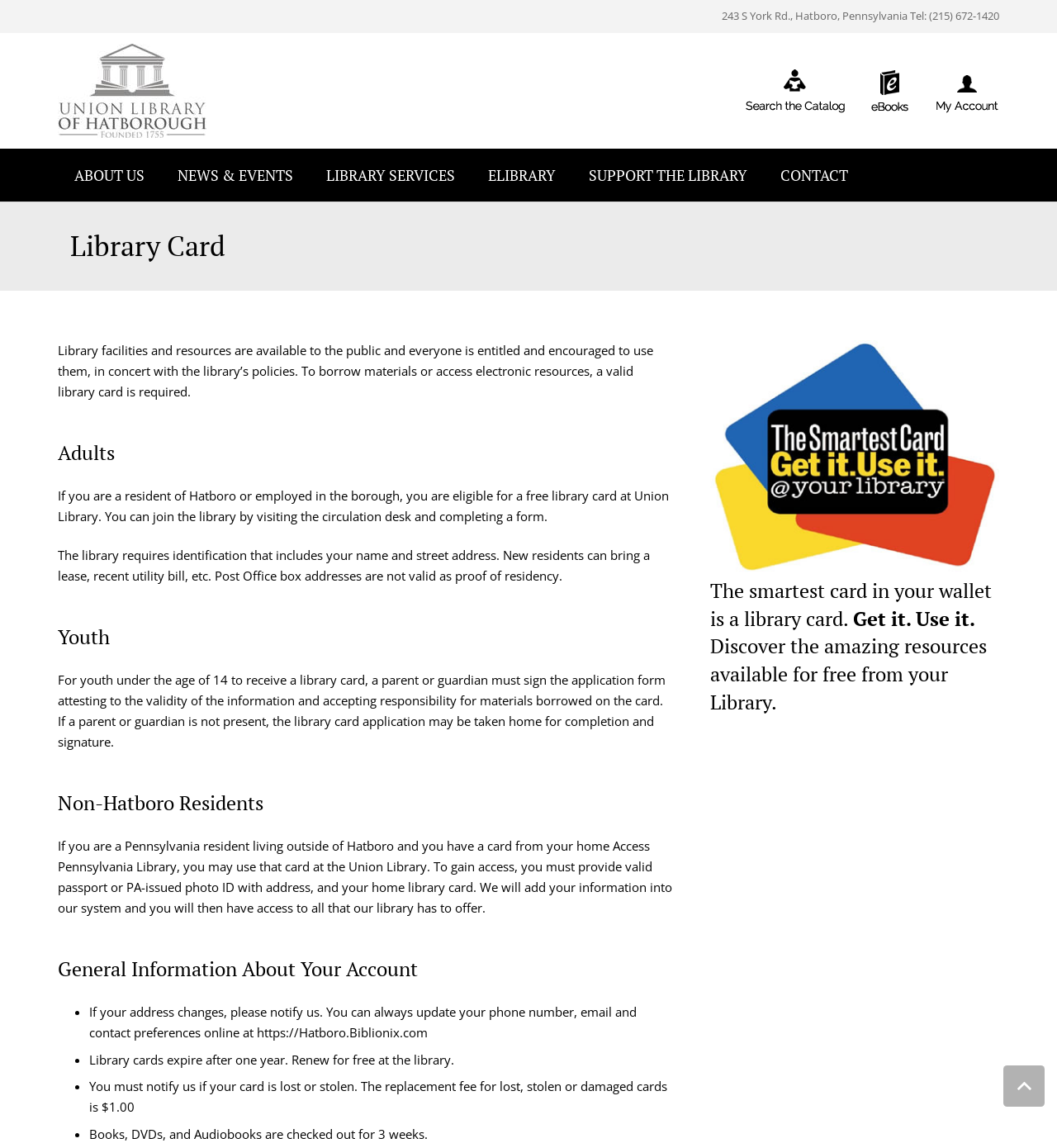Ascertain the bounding box coordinates for the UI element detailed here: "Support the Library". The coordinates should be provided as [left, top, right, bottom] with each value being a float between 0 and 1.

[0.541, 0.135, 0.723, 0.171]